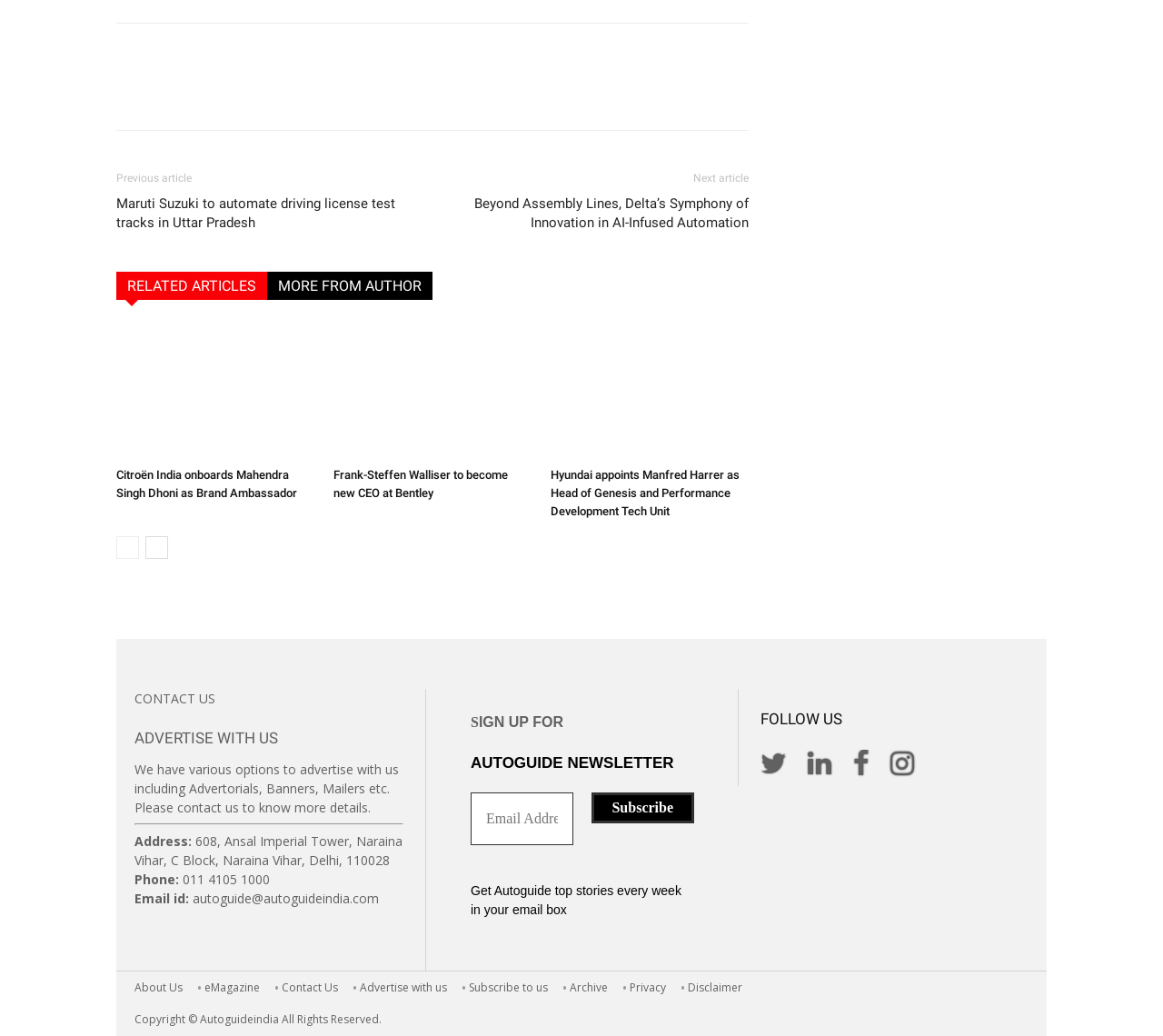Highlight the bounding box coordinates of the element that should be clicked to carry out the following instruction: "Submit comments". The coordinates must be given as four float numbers ranging from 0 to 1, i.e., [left, top, right, bottom].

None